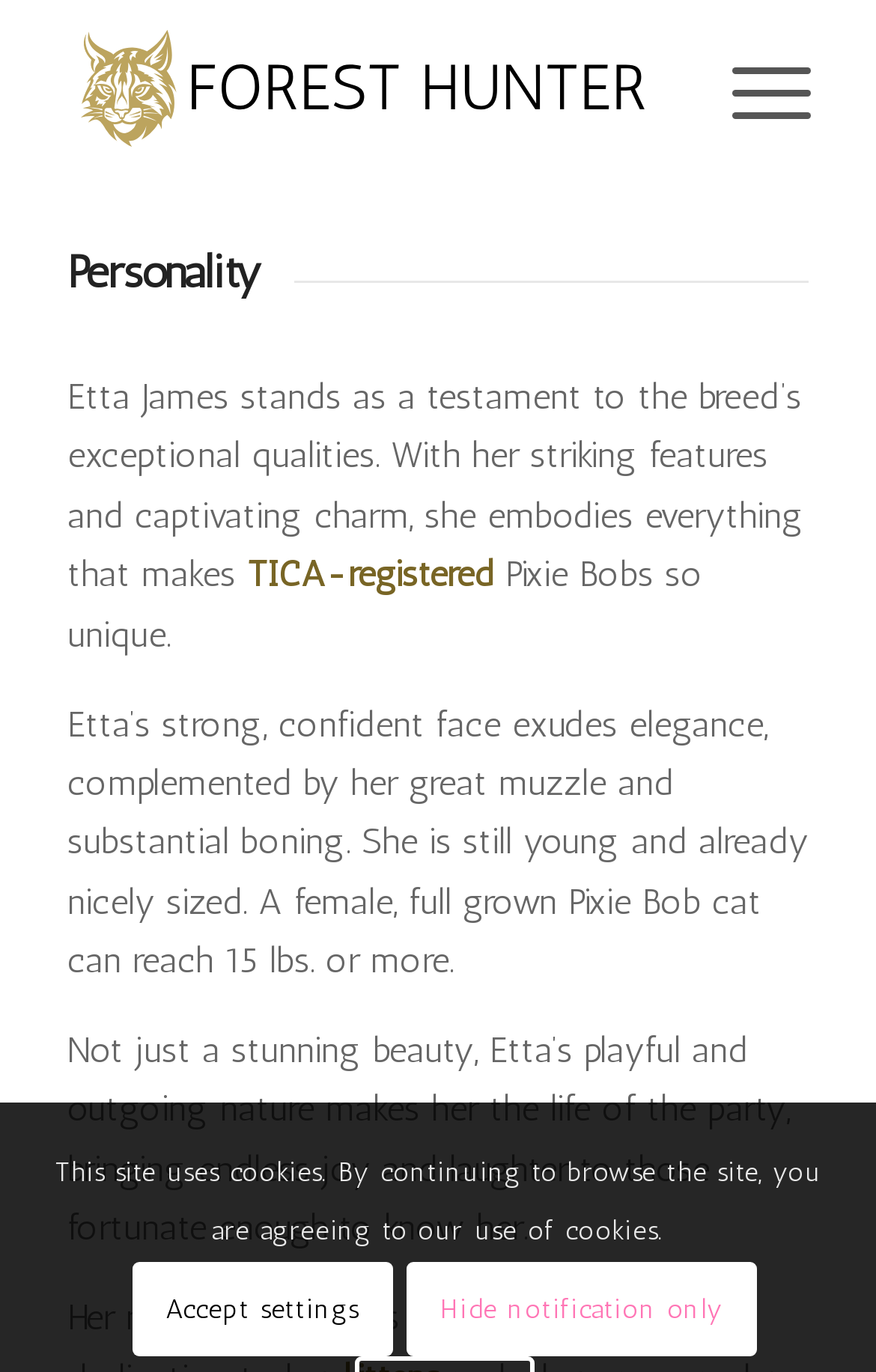What is Etta James' breed?
Examine the webpage screenshot and provide an in-depth answer to the question.

The webpage mentions that Etta James is a Pixie Bob cat, and also mentions that she is TICA-registered, which further confirms her breed.